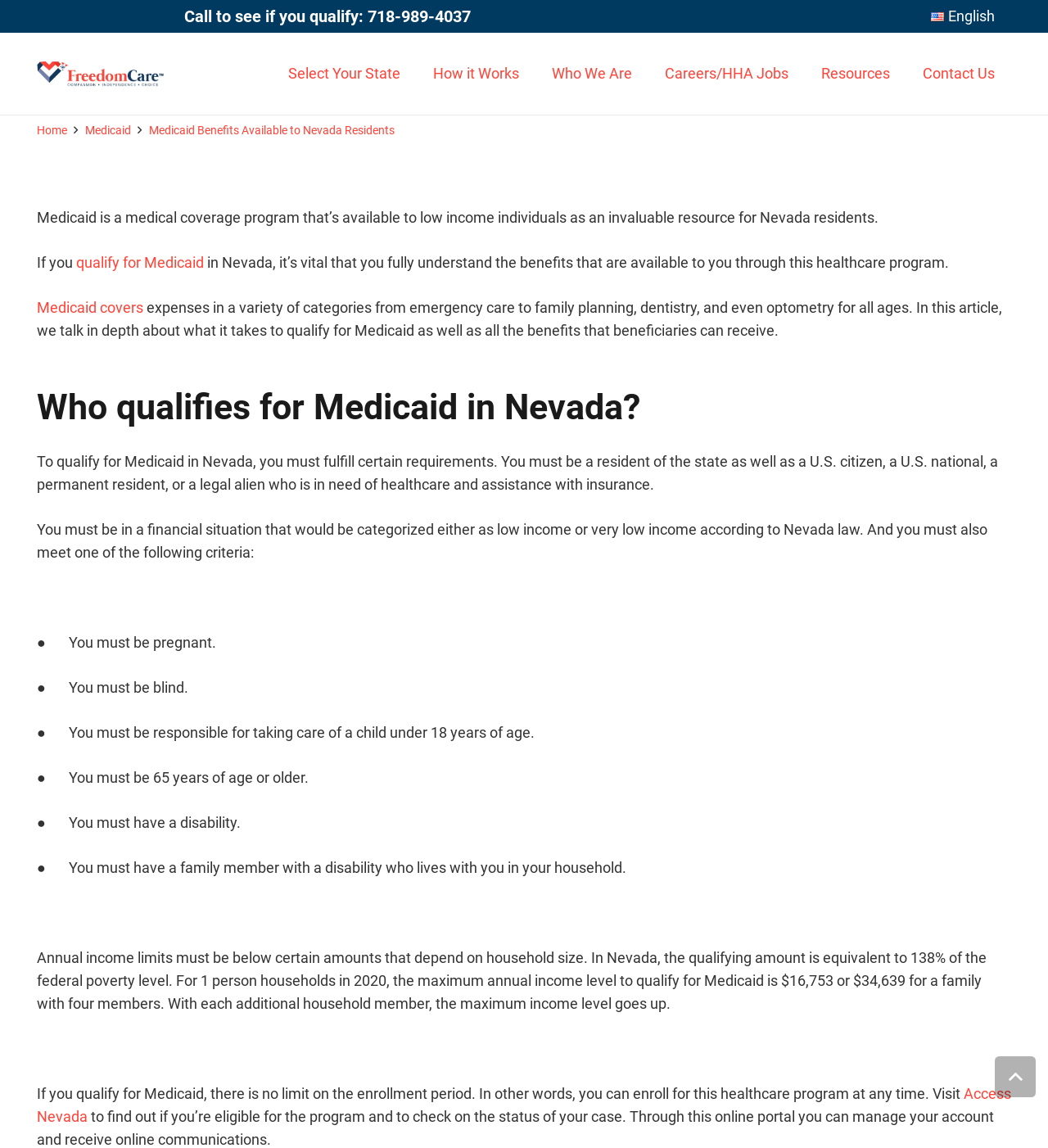Please provide the bounding box coordinates for the element that needs to be clicked to perform the instruction: "Learn about Medicaid benefits". The coordinates must consist of four float numbers between 0 and 1, formatted as [left, top, right, bottom].

[0.142, 0.108, 0.376, 0.119]